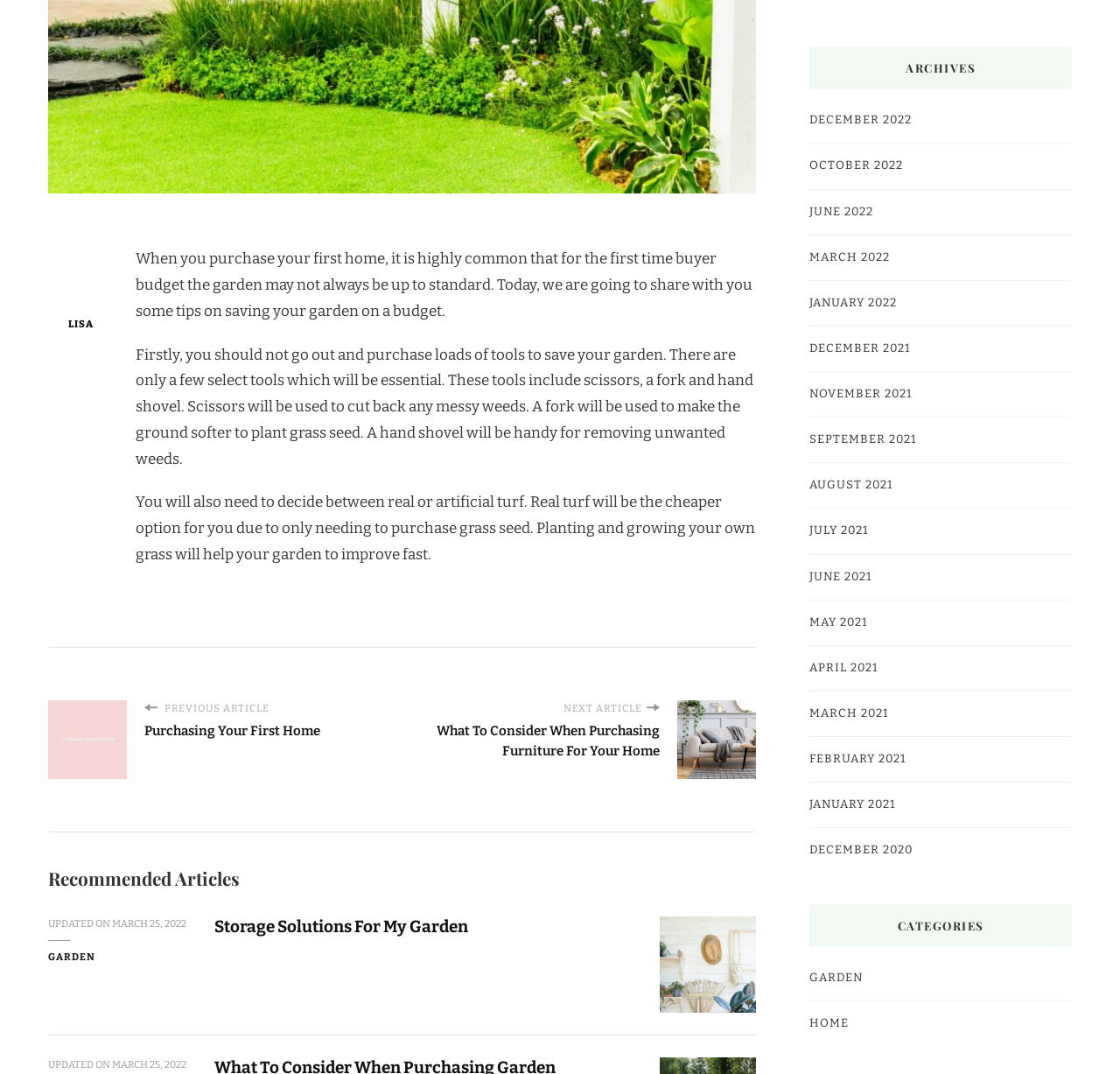Using the description "parent_node: Email Address", locate and provide the bounding box of the UI element.

None